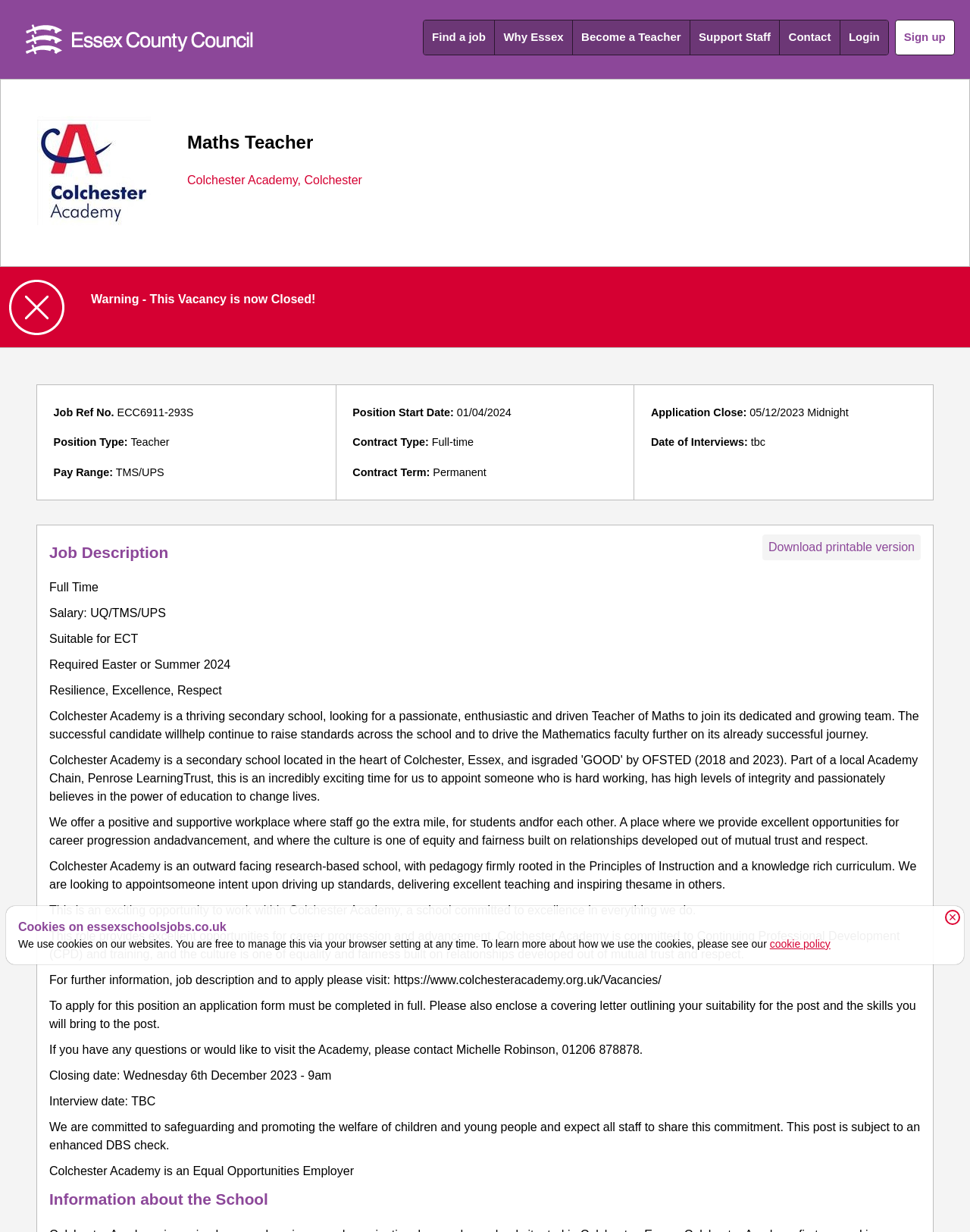Pinpoint the bounding box coordinates of the clickable element to carry out the following instruction: "Read the JCH&L Christmas Project Raises Funds article."

None